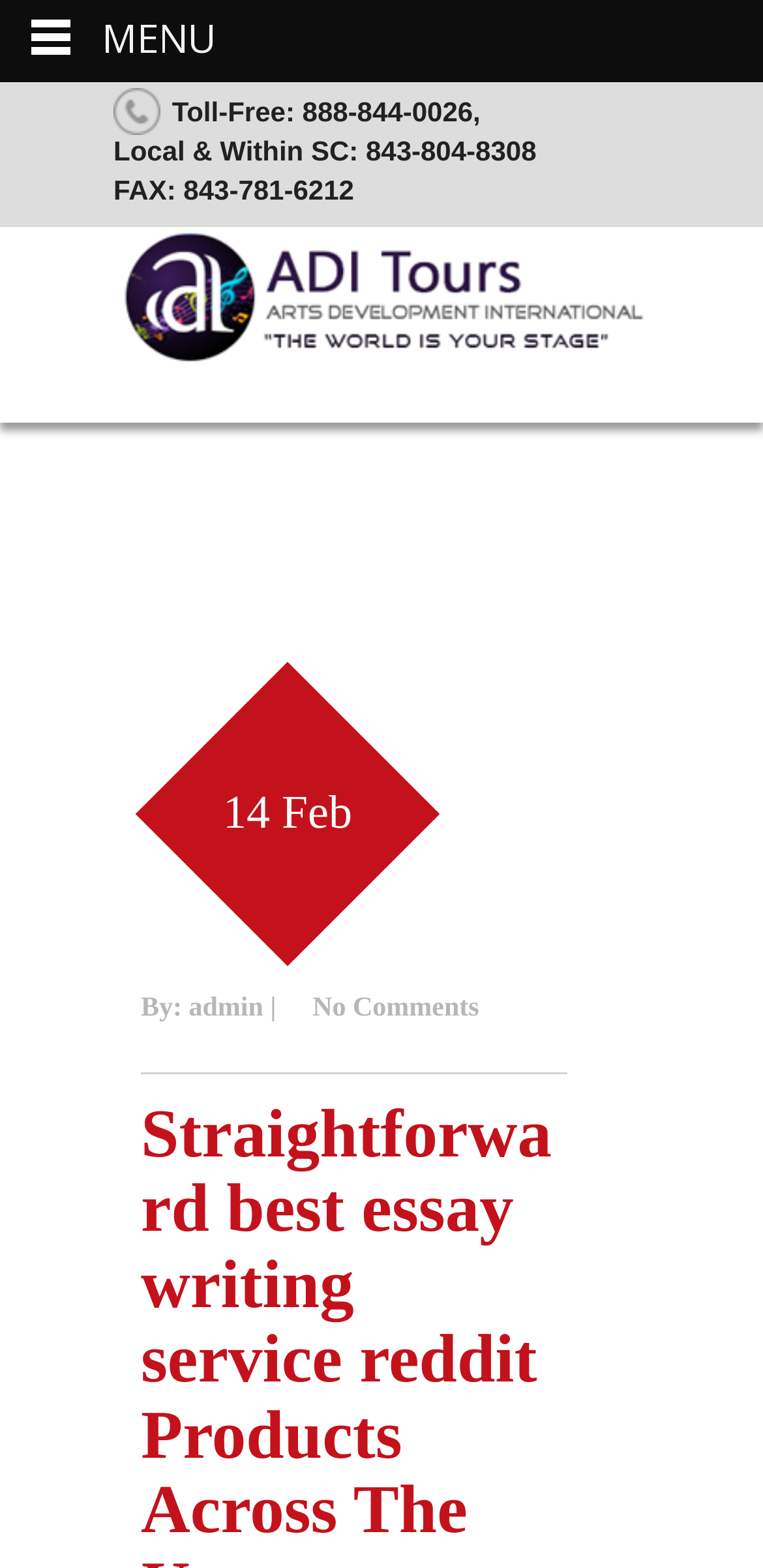What is the text above the image with the text 'ADI Tours'?
Provide a short answer using one word or a brief phrase based on the image.

ADI Tours